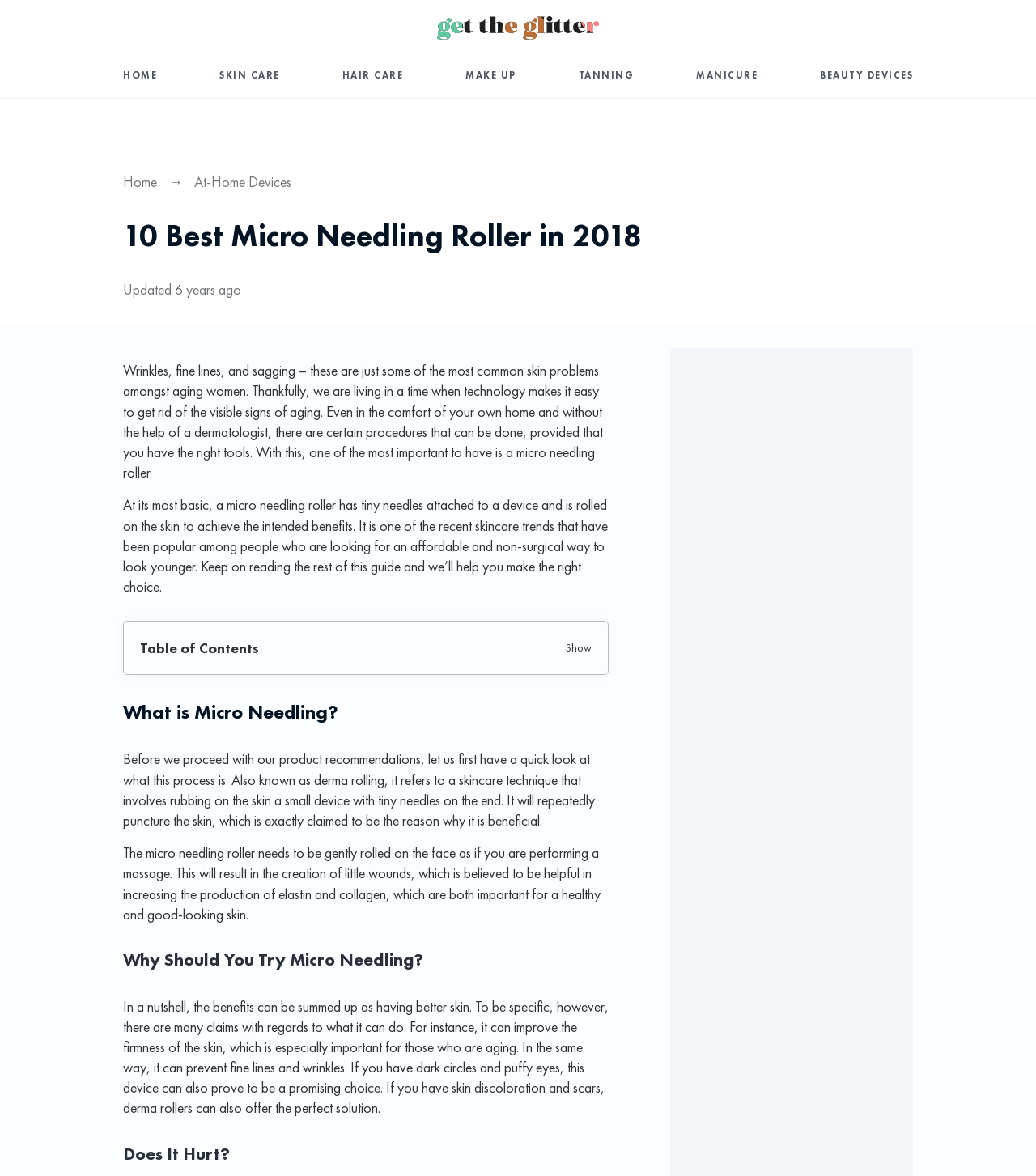What is derma rolling?
Using the information presented in the image, please offer a detailed response to the question.

According to the webpage, derma rolling, also known as micro needling, is a skincare technique that involves rubbing a small device with tiny needles on the skin to create little wounds, which is believed to increase the production of elastin and collagen, leading to healthy and good-looking skin.